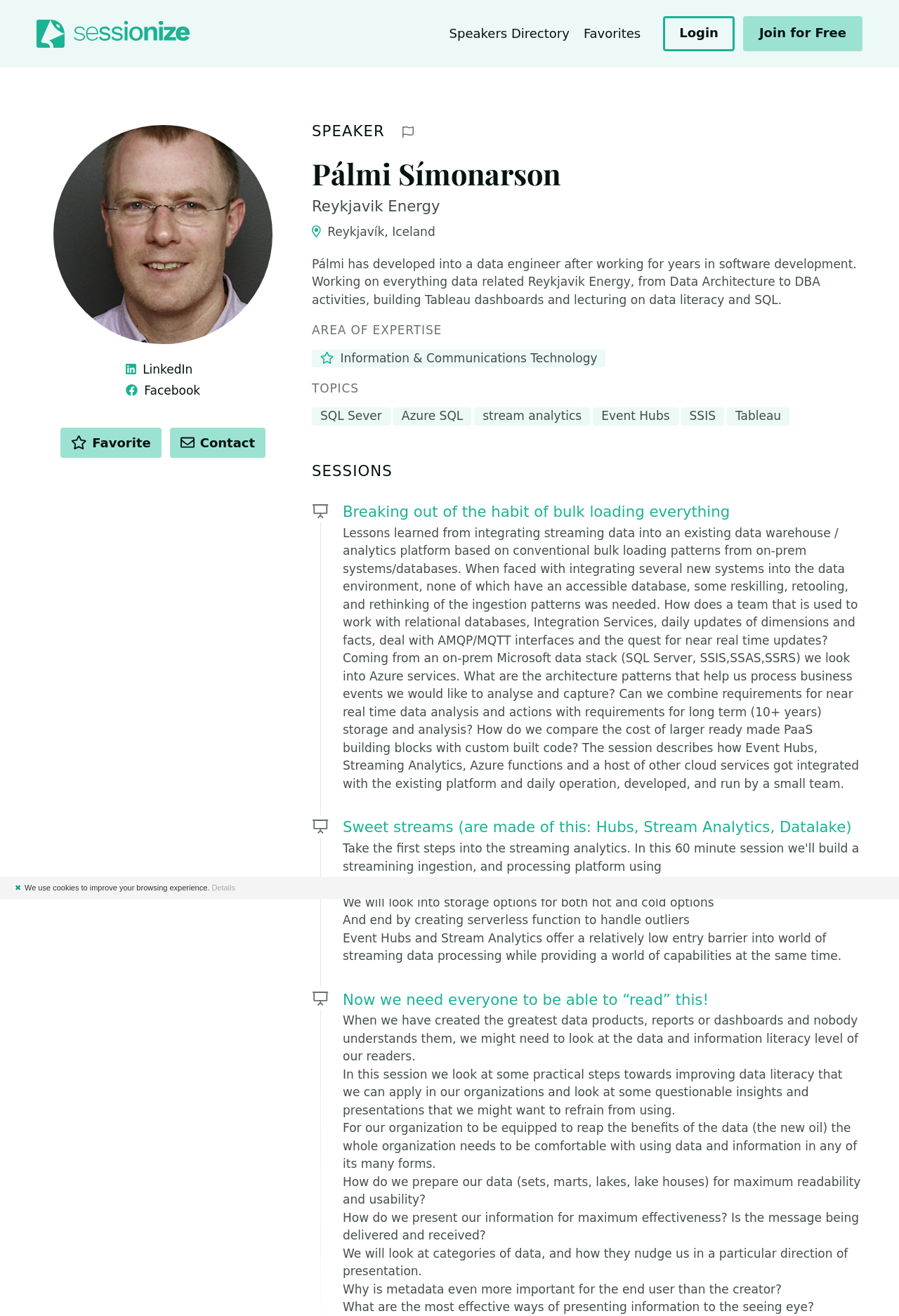Generate a thorough caption that explains the contents of the webpage.

This webpage is a speaker profile page for Pálmi Símonarson. At the top, there are links to jump to navigation and content, followed by a Sessionize logo and links to the speakers directory, favorites, login, and join for free. 

Below the top navigation, there is a heading that reads "# SPEAKER" with a report profile button next to it. The speaker's name, Pálmi Símonarson, is displayed prominently, along with his title and location, Reykjavik Energy, Reykjavík, Iceland. 

A brief bio of Pálmi is provided, stating that he has developed into a data engineer after working for years in software development, and that he works on everything data-related at Reykjavik Energy. 

The page is then divided into sections, including "AREA OF EXPERTISE", "TOPICS", "# SESSIONS", and "LINKS". Under "AREA OF EXPERTISE", there is an image and a text that reads "Information & Communications Technology". 

Under "TOPICS", there are several text elements listing topics such as SQL Server, Azure SQL, stream analytics, Event Hubs, SSIS, and Tableau. 

The "# SESSIONS" section contains three sessions, each with a heading, a link, and a brief description. The sessions are titled "Breaking out of the habit of bulk loading everything", "Sweet streams (are made of this: Hubs, Stream Analytics, Datalake)", and "Now we need everyone to be able to “read” this!". 

Each session has a detailed description, with the first session discussing integrating streaming data into an existing data warehouse, the second session covering IoT Hubs, Event Hubs, and Stream Analytics, and the third session focusing on data literacy and presentation. 

At the bottom of the page, there are links to LinkedIn and Facebook, as well as buttons to favorite and contact the speaker. A cookie policy notice is also displayed at the bottom.